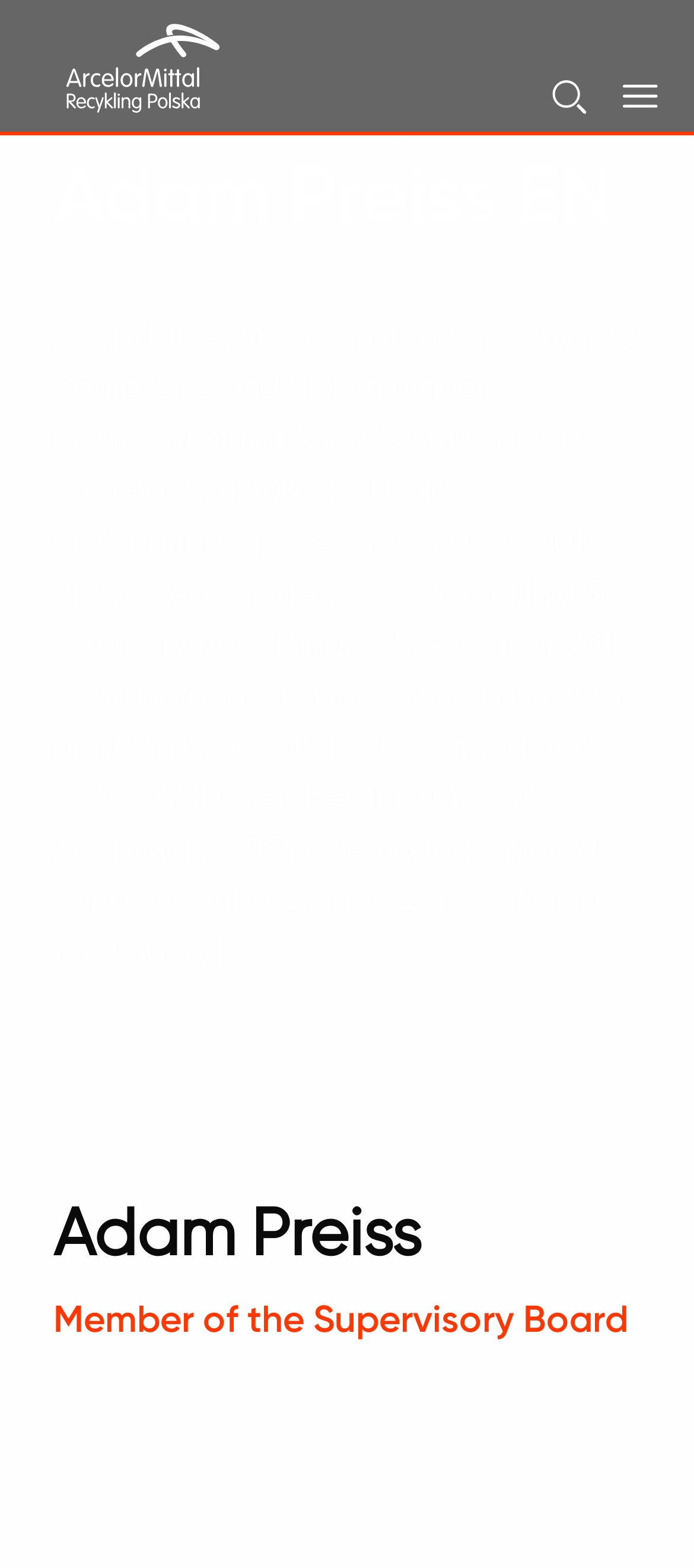What is the position Adam Preiss held from 2011 to 2013?
Refer to the image and give a detailed answer to the question.

I found the answer by reading the text description under the header 'Władze spółki – Adam Preiss EN', which mentions that Adam Preiss worked as Director – Controlling & Statutory Reporting from 2011 to 2013.